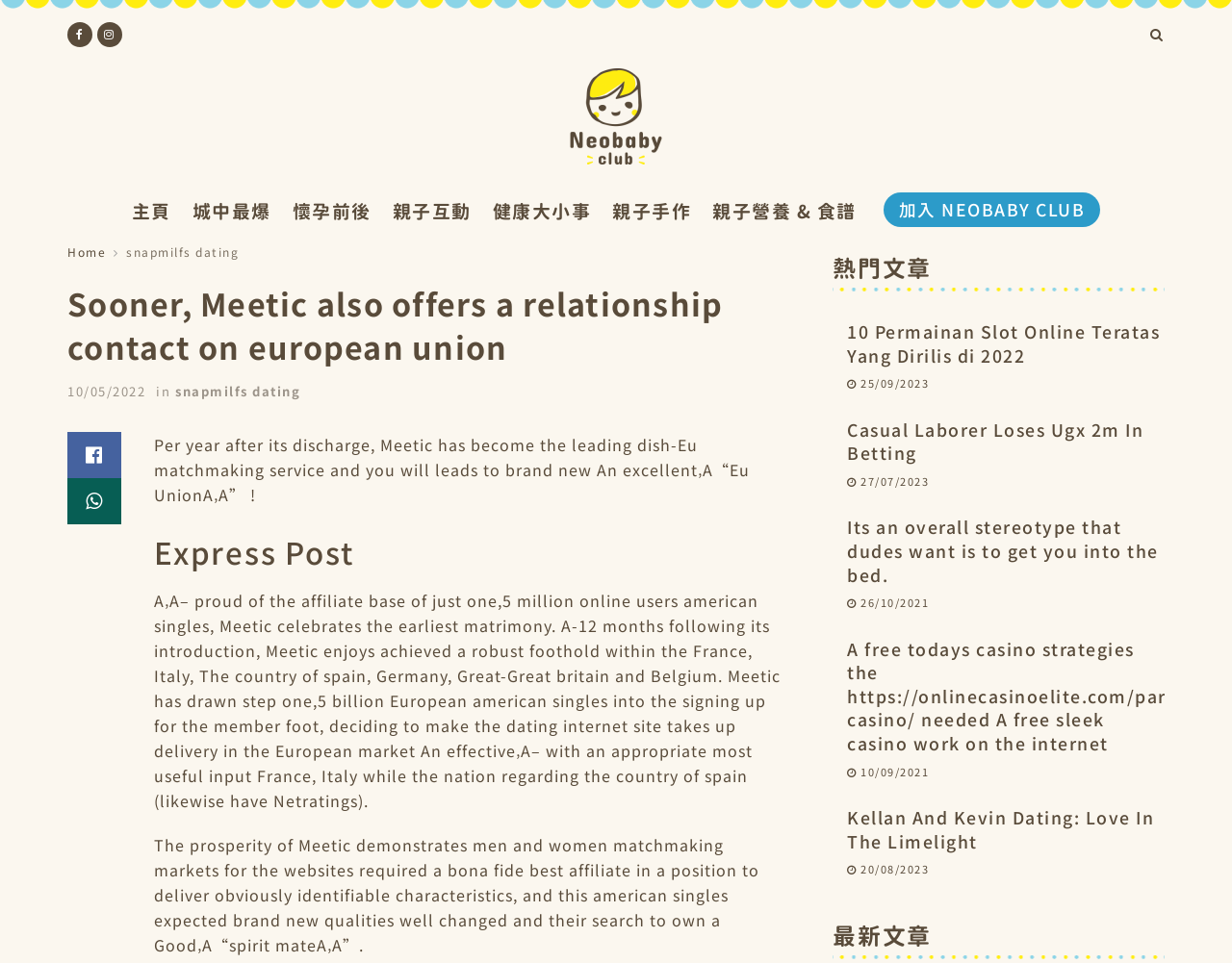Find the bounding box coordinates of the element I should click to carry out the following instruction: "Click the 'Home' link".

[0.055, 0.253, 0.086, 0.27]